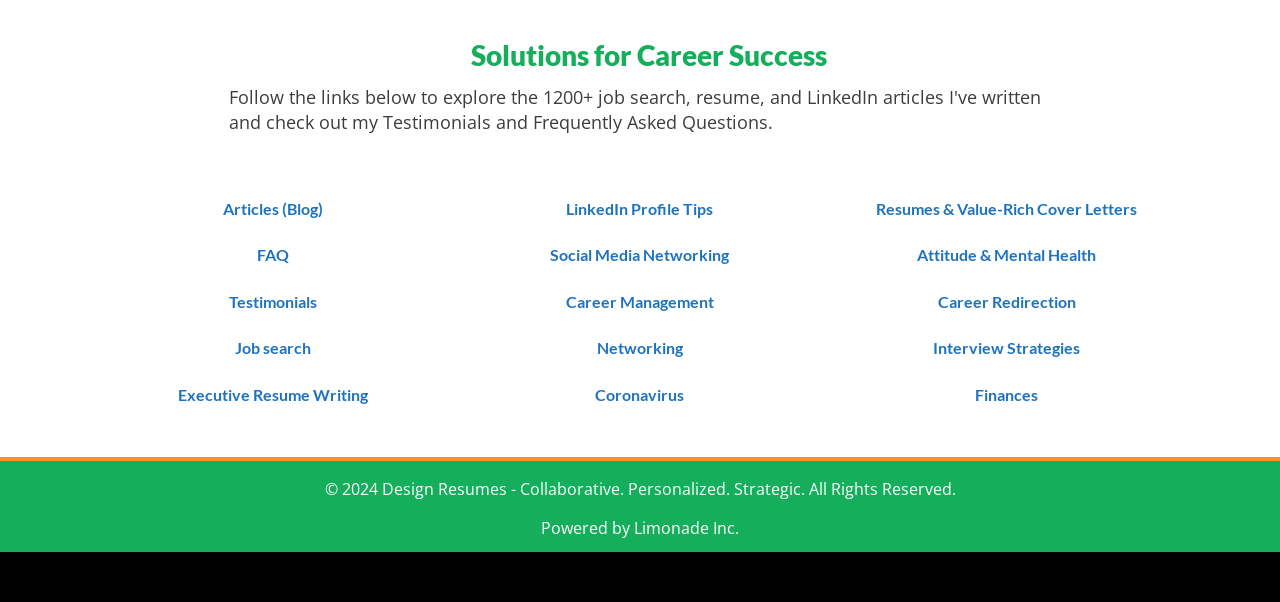Please specify the bounding box coordinates in the format (top-left x, top-left y, bottom-right x, bottom-right y), with values ranging from 0 to 1. Identify the bounding box for the UI component described as follows: Resumes & Value-Rich Cover Letters

[0.659, 0.308, 0.914, 0.384]